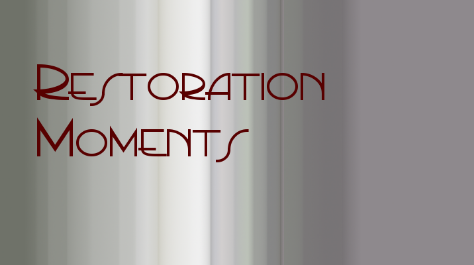Use a single word or phrase to answer the question:
What is the theme of the associated article?

Restoration Movement